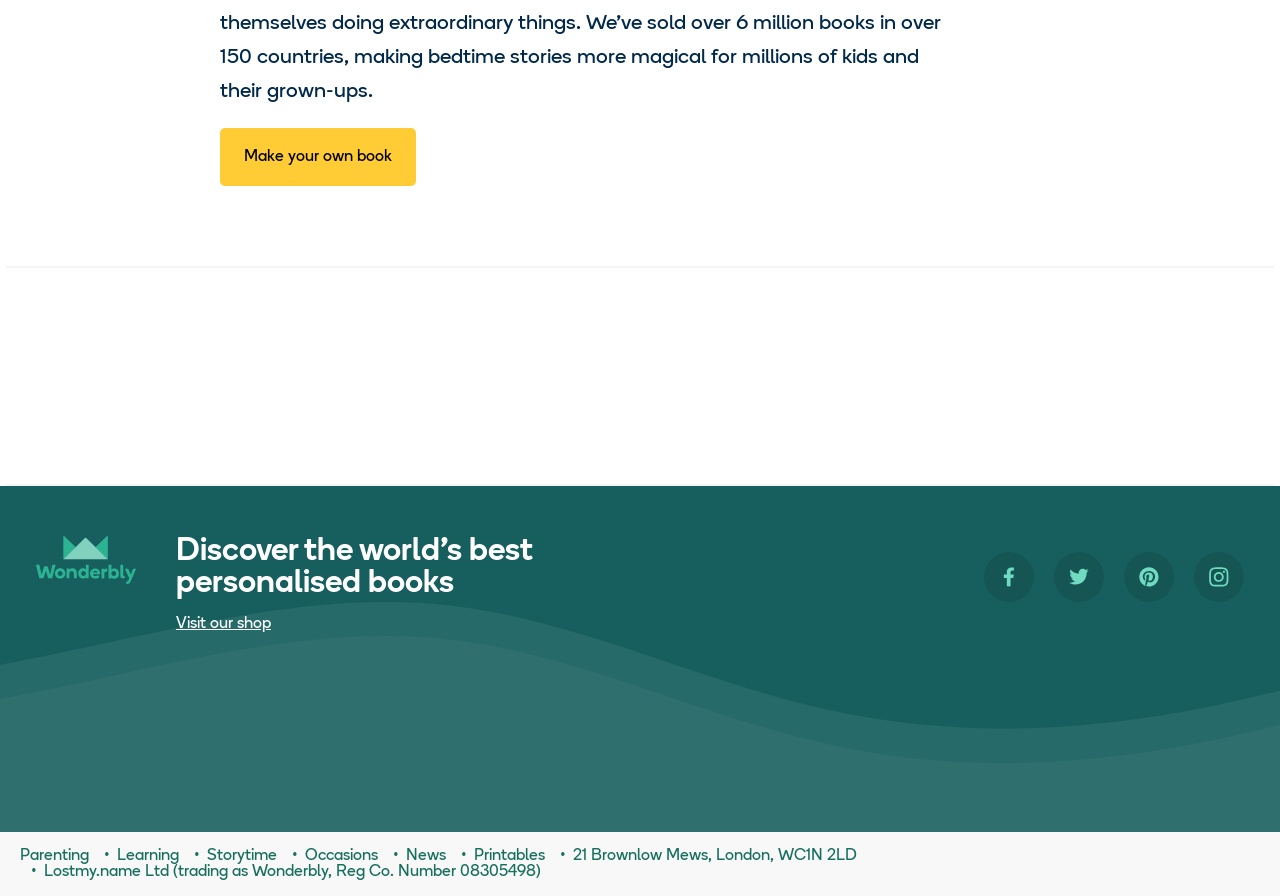Locate the bounding box coordinates of the area to click to fulfill this instruction: "Follow on Facebook". The bounding box should be presented as four float numbers between 0 and 1, in the order [left, top, right, bottom].

[0.769, 0.617, 0.808, 0.672]